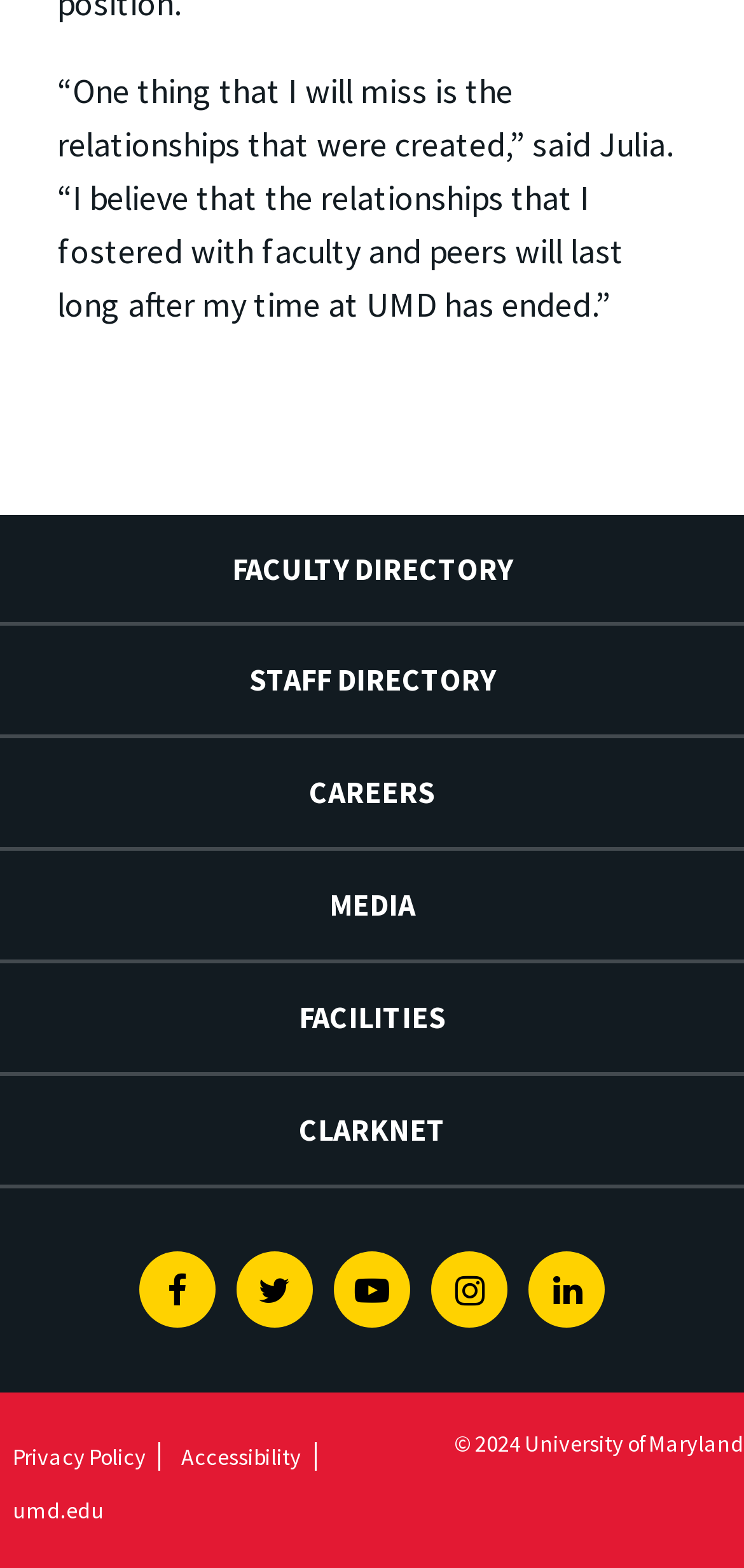What is the year of the copyright?
Please provide a comprehensive answer based on the visual information in the image.

I looked at the copyright text at the bottom of the page and found that the year of the copyright is 2024.